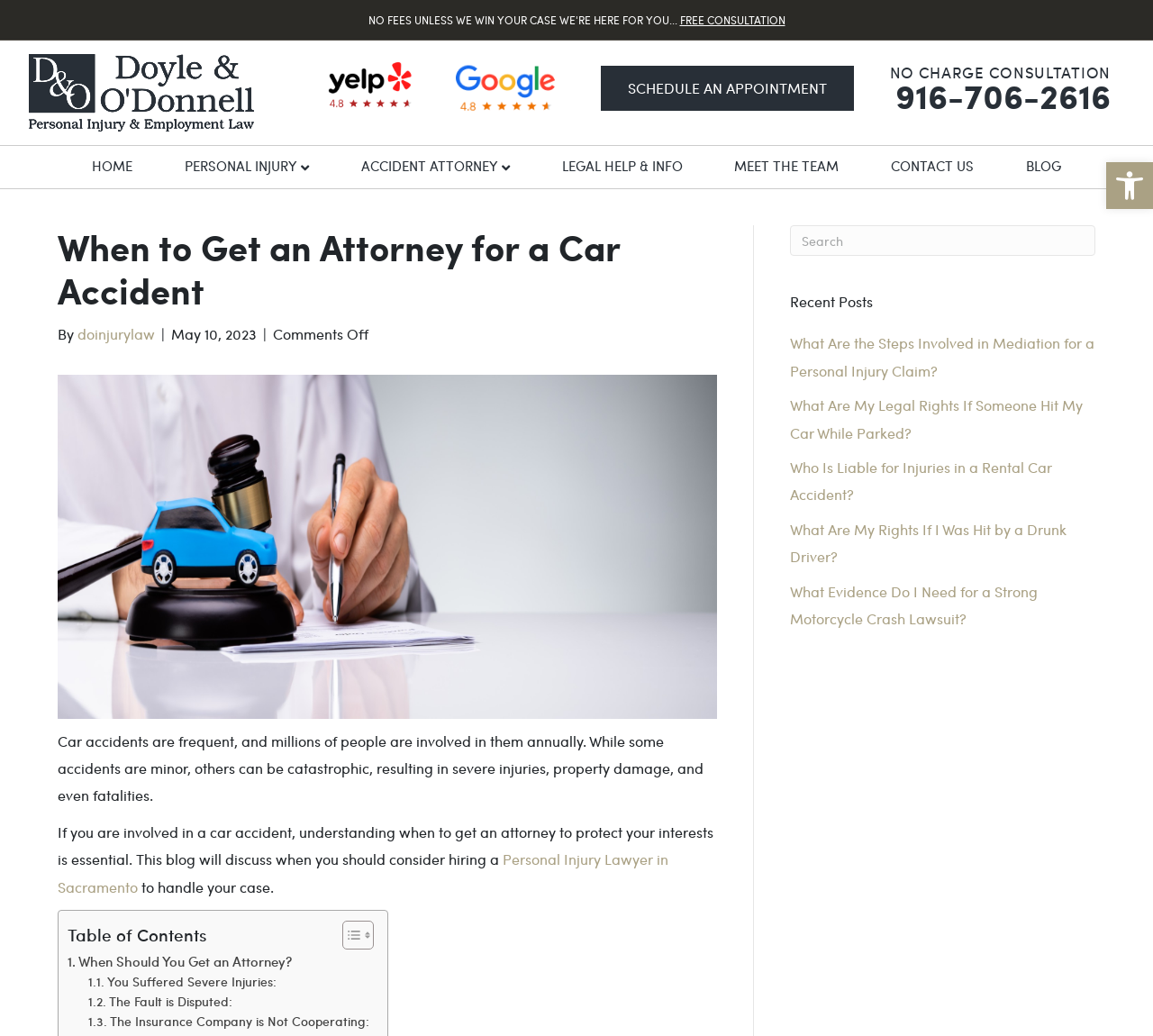Please find and give the text of the main heading on the webpage.

When to Get an Attorney for a Car Accident